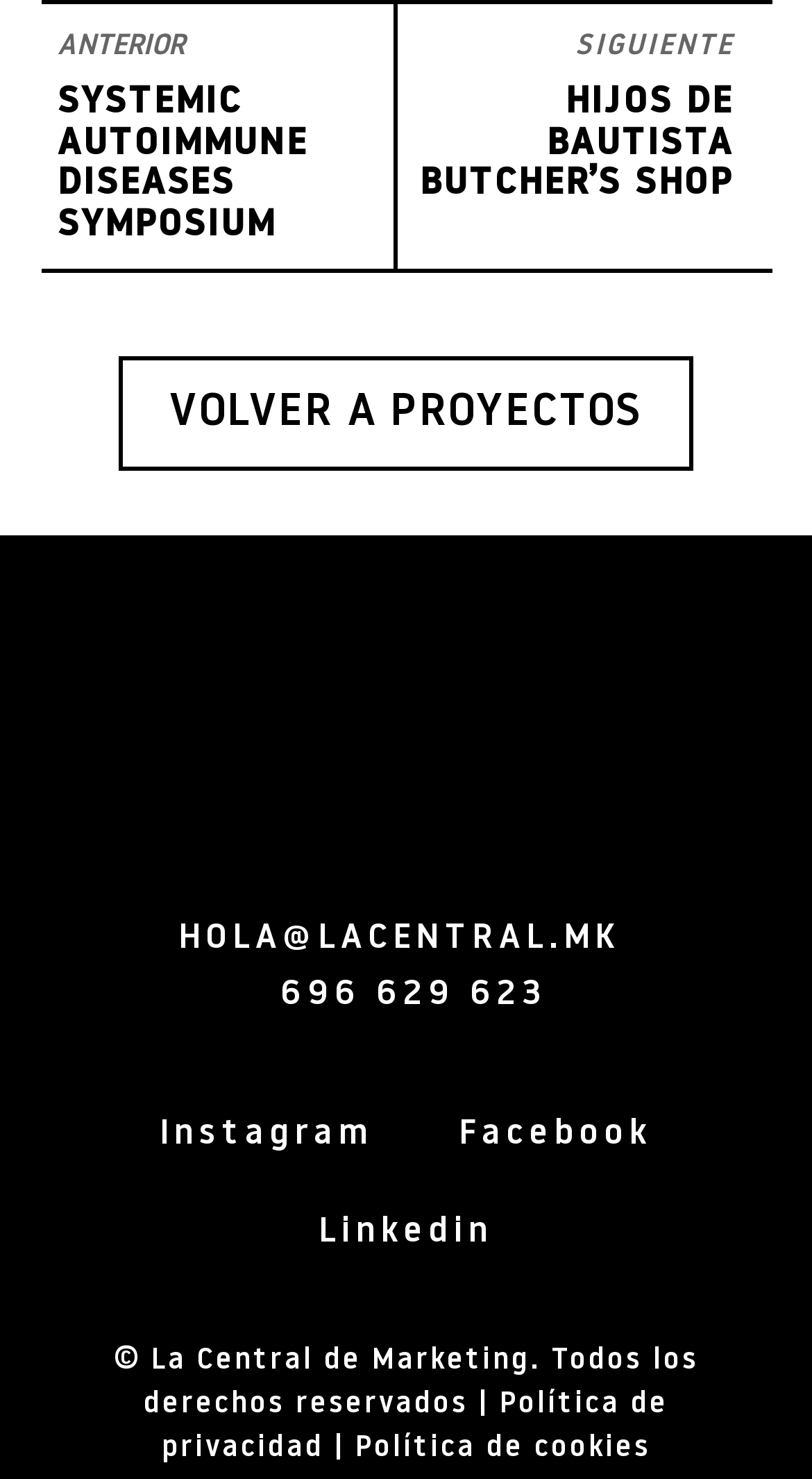Find the coordinates for the bounding box of the element with this description: "VOLVER A PROYECTOS".

[0.147, 0.241, 0.853, 0.318]